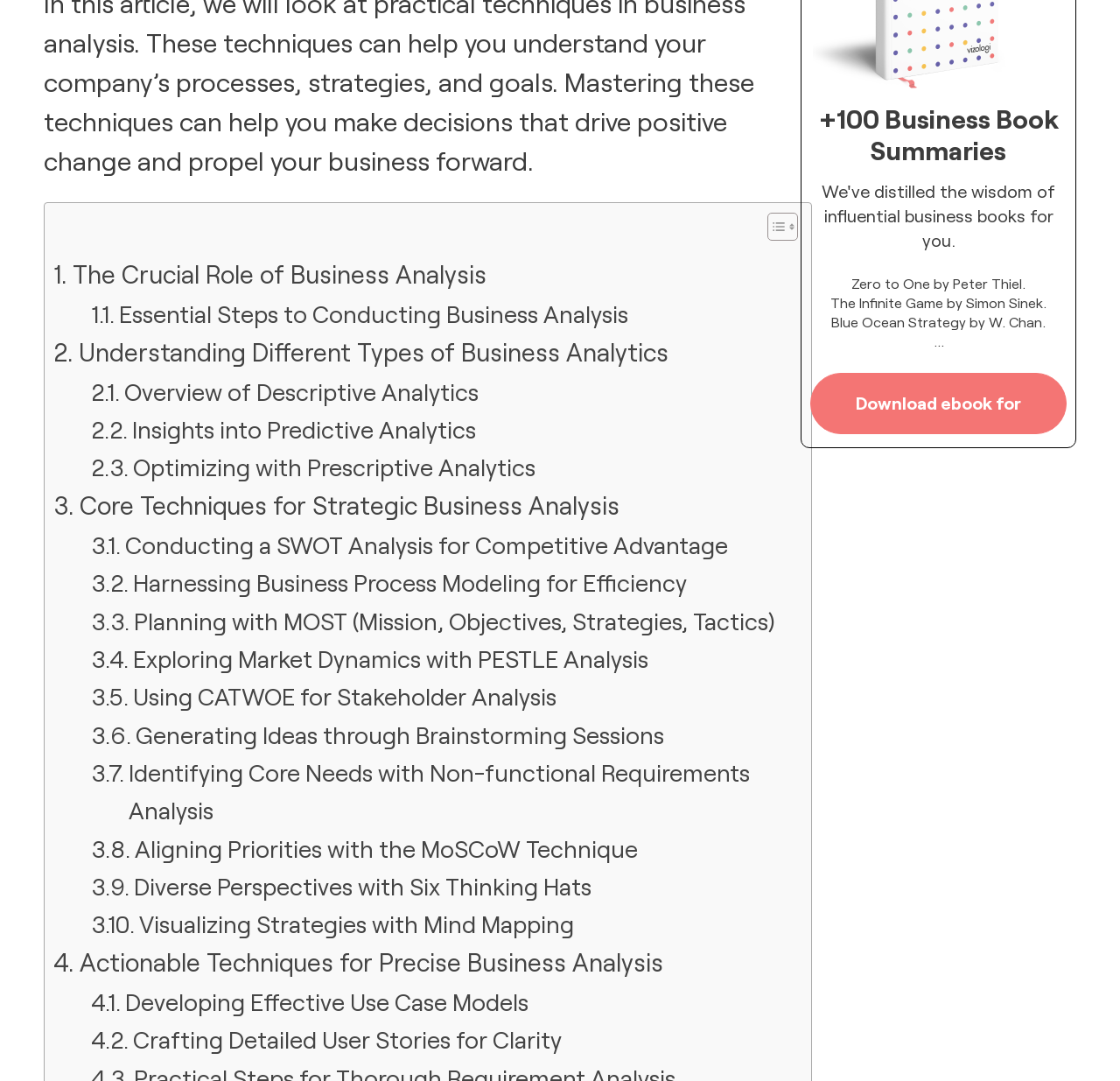How many links are there in the table of content?
Please answer using one word or phrase, based on the screenshot.

19